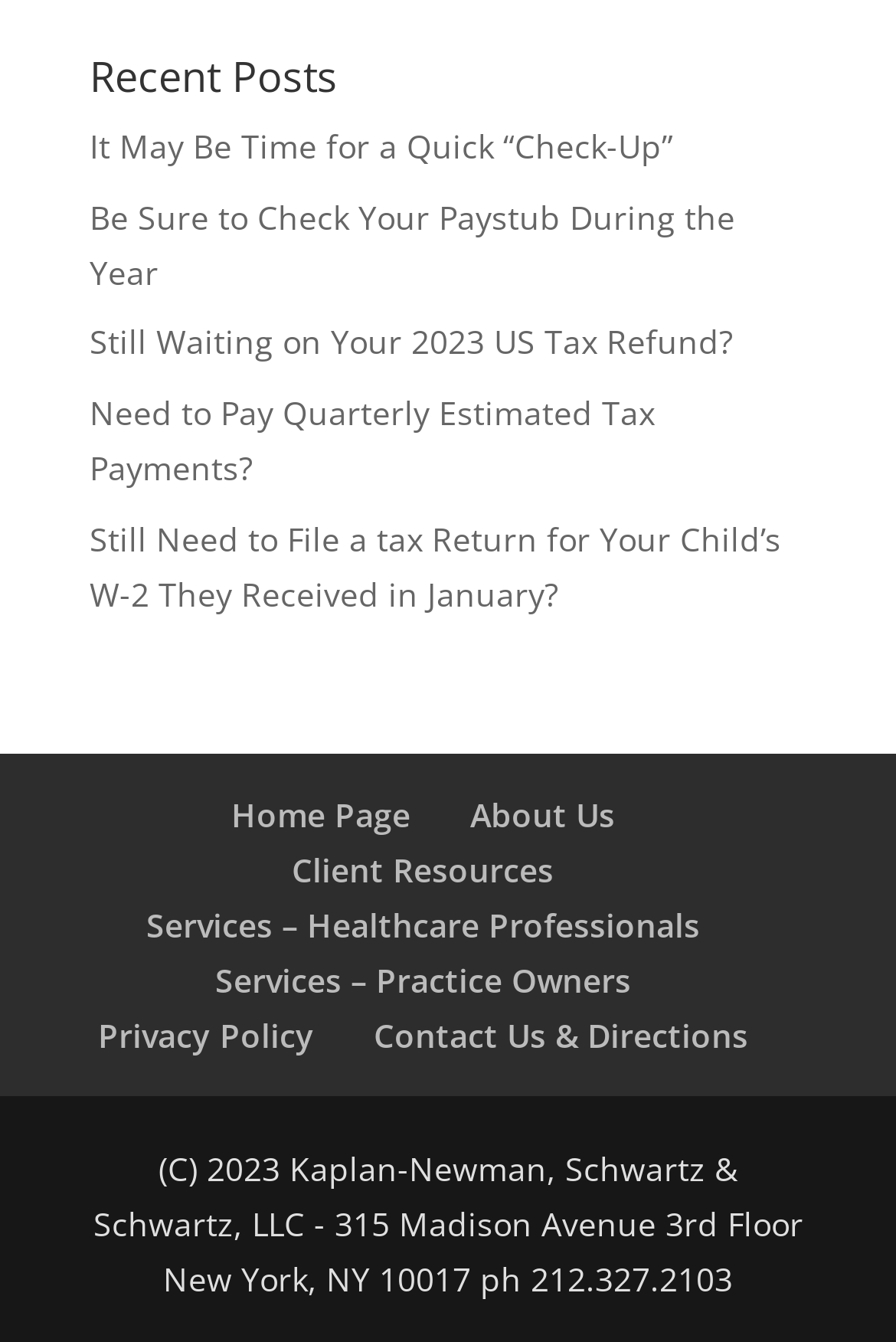What is the phone number of Kaplan-Newman, Schwartz & Schwartz, LLC?
Provide an in-depth and detailed answer to the question.

I found the phone number of Kaplan-Newman, Schwartz & Schwartz, LLC at the bottom of the webpage, which is '212.327.2103'.